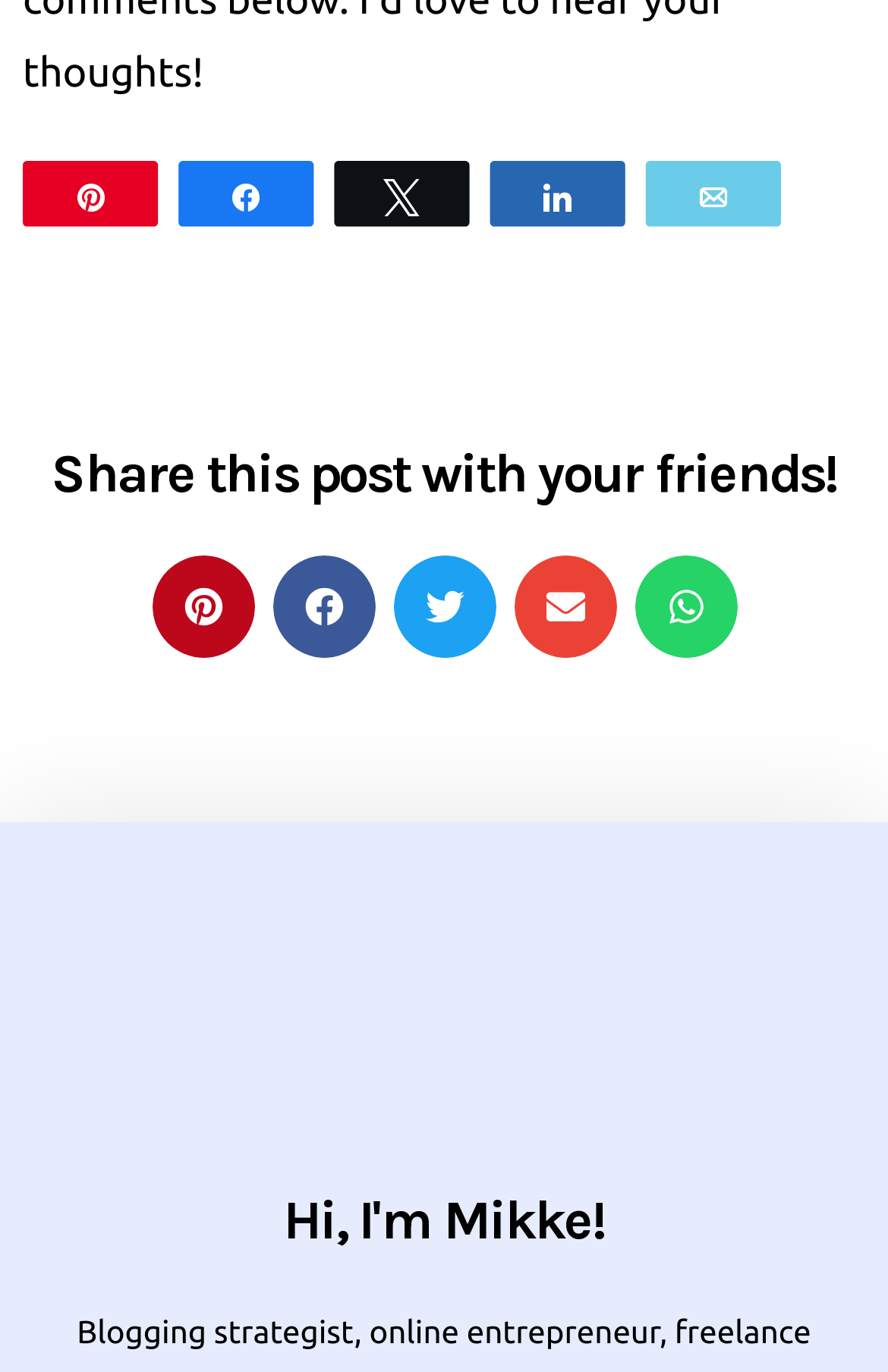What is the name of the person mentioned on the webpage?
Provide a fully detailed and comprehensive answer to the question.

The name of the person mentioned on the webpage is Mikke, which can be seen in the heading 'Hi, I'm Mikke!' at the bottom of the webpage.